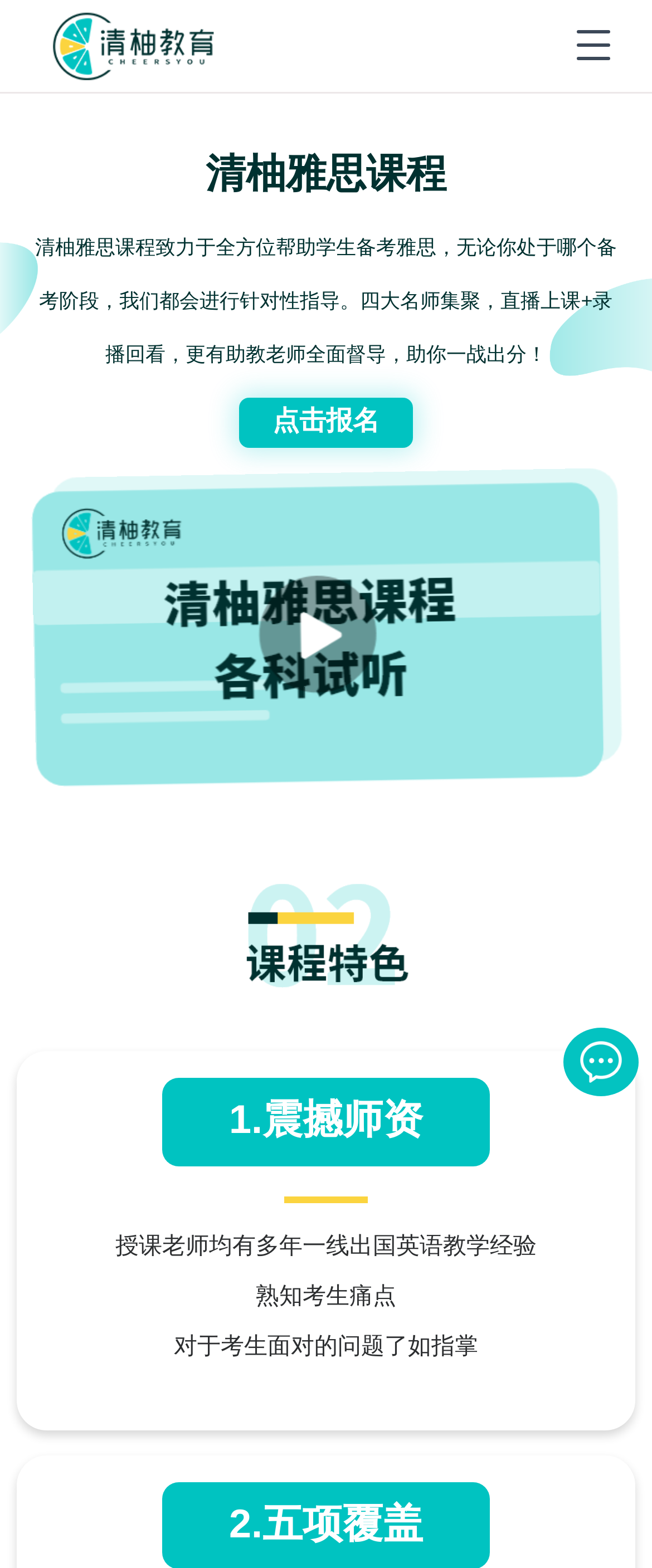Produce an extensive caption that describes everything on the webpage.

The webpage is about Cheersyou, a prestigious educational institution in North America that specializes in helping students prepare for standardized tests such as IELTS, GRE, and SAT. 

At the top left corner, there is a link to return to the homepage, accompanied by a small image. On the top right corner, there is a toggle navigation link. 

Below the navigation links, there is a prominent link that spans almost the entire width of the page. 

The main content of the webpage is divided into sections. The first section is headed "清柚雅思课程" (Cheersyou IELTS Course) and provides a brief introduction to the course, which offers comprehensive guidance to students at any stage of their IELTS preparation. The course features live classes, video recordings, and personalized coaching from experienced teachers. 

Below this introduction, there is a call-to-action link to sign up for the course. 

The next section is headed "1. 震撼师资" (Impressive Faculty) and highlights the qualifications and expertise of the teachers, who have many years of experience in teaching English to students preparing to study abroad. The section also emphasizes the teachers' familiarity with the challenges faced by students and their ability to provide personalized guidance.